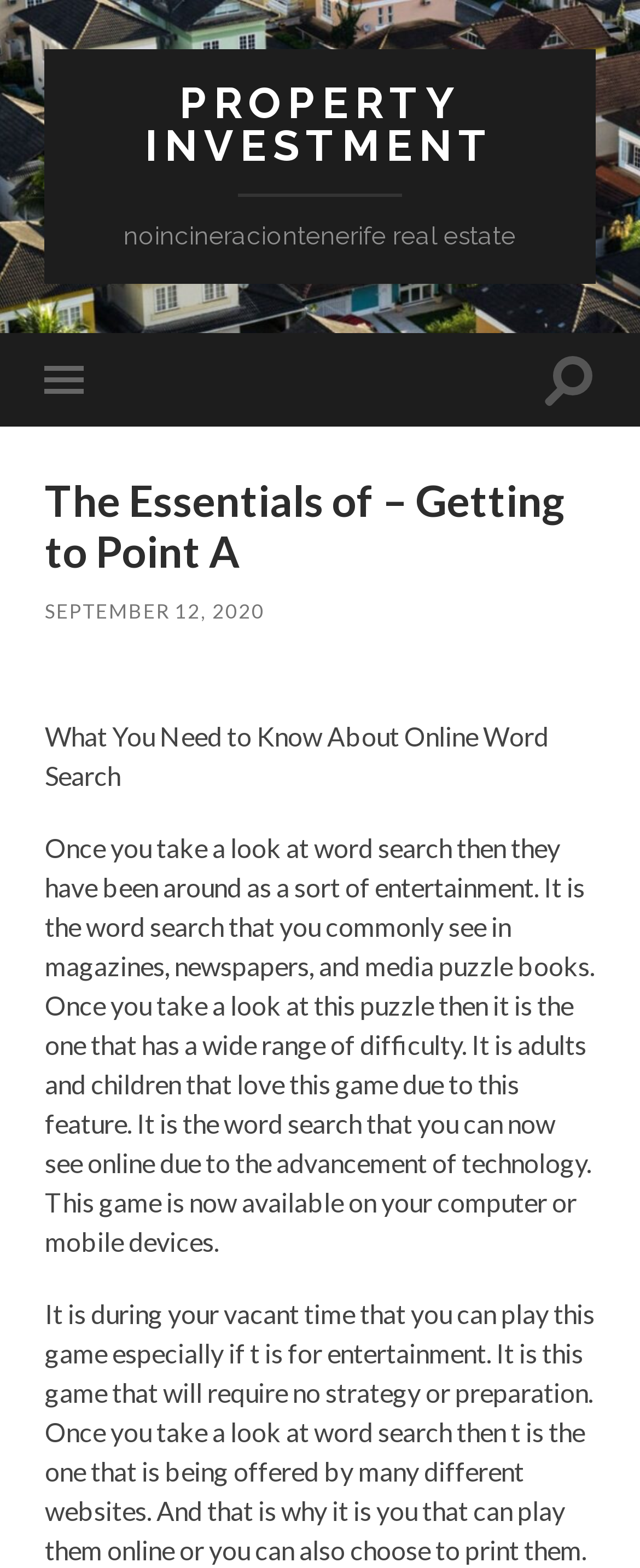Identify the bounding box of the HTML element described here: "Property investment". Provide the coordinates as four float numbers between 0 and 1: [left, top, right, bottom].

[0.227, 0.049, 0.773, 0.109]